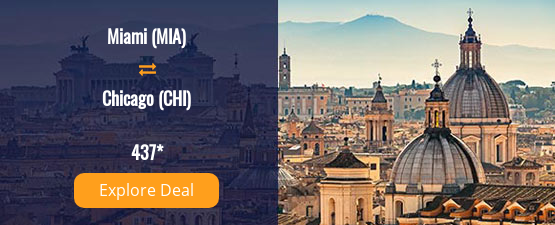Create a detailed narrative for the image.

Capture the essence of travel with this enticing promotional image featuring a roundtrip offer from Miami (MIA) to Chicago (CHI). The highlighted deal showcases a fare of just $437*, inviting viewers to explore exciting adventures between these vibrant cities. The image conveys a stunning skyline view, accentuated by picturesque architecture, hinting at the cultural richness awaiting travelers. A prominent “Explore Deal” button beckons potential customers to dive into this attractive offer, making it easy to plan their next holiday.